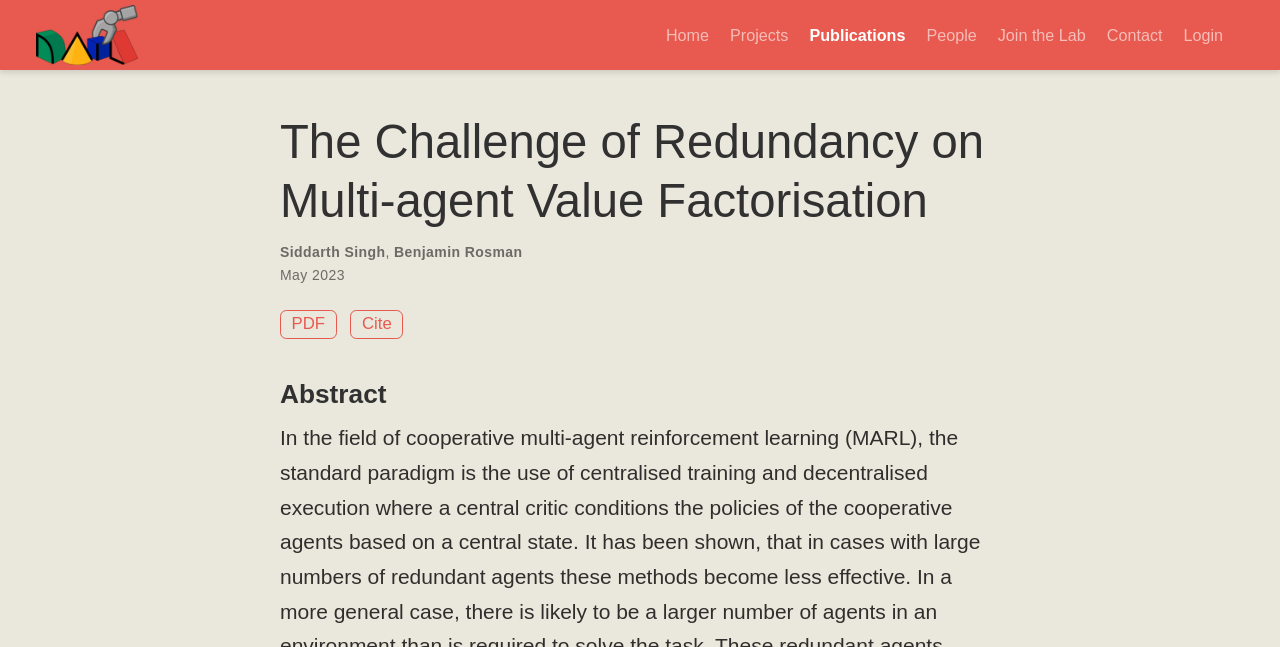Locate the bounding box coordinates of the element that should be clicked to execute the following instruction: "view publications".

[0.624, 0.022, 0.716, 0.086]